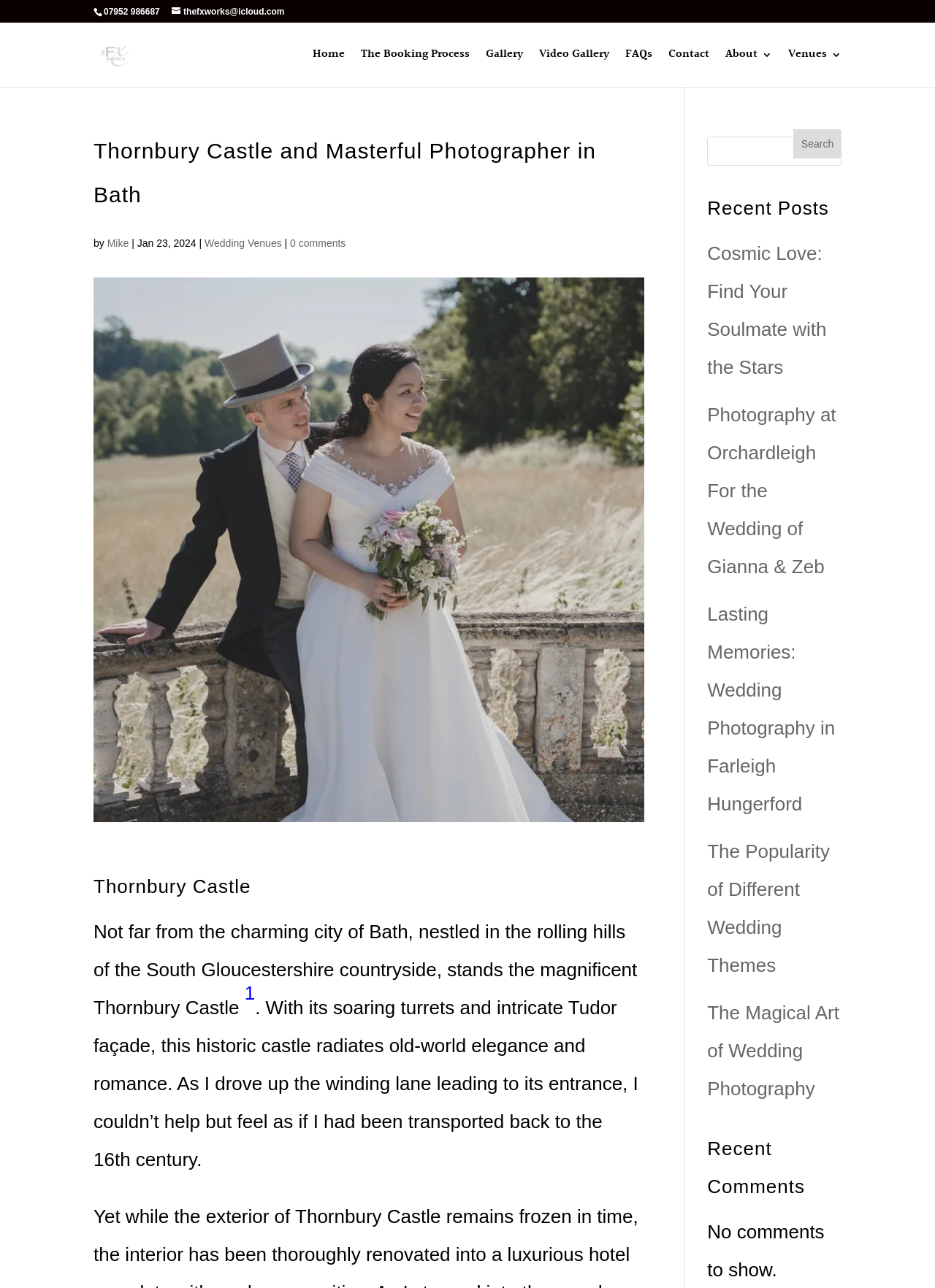Please locate the bounding box coordinates of the element that should be clicked to achieve the given instruction: "Visit the home page".

[0.334, 0.039, 0.369, 0.067]